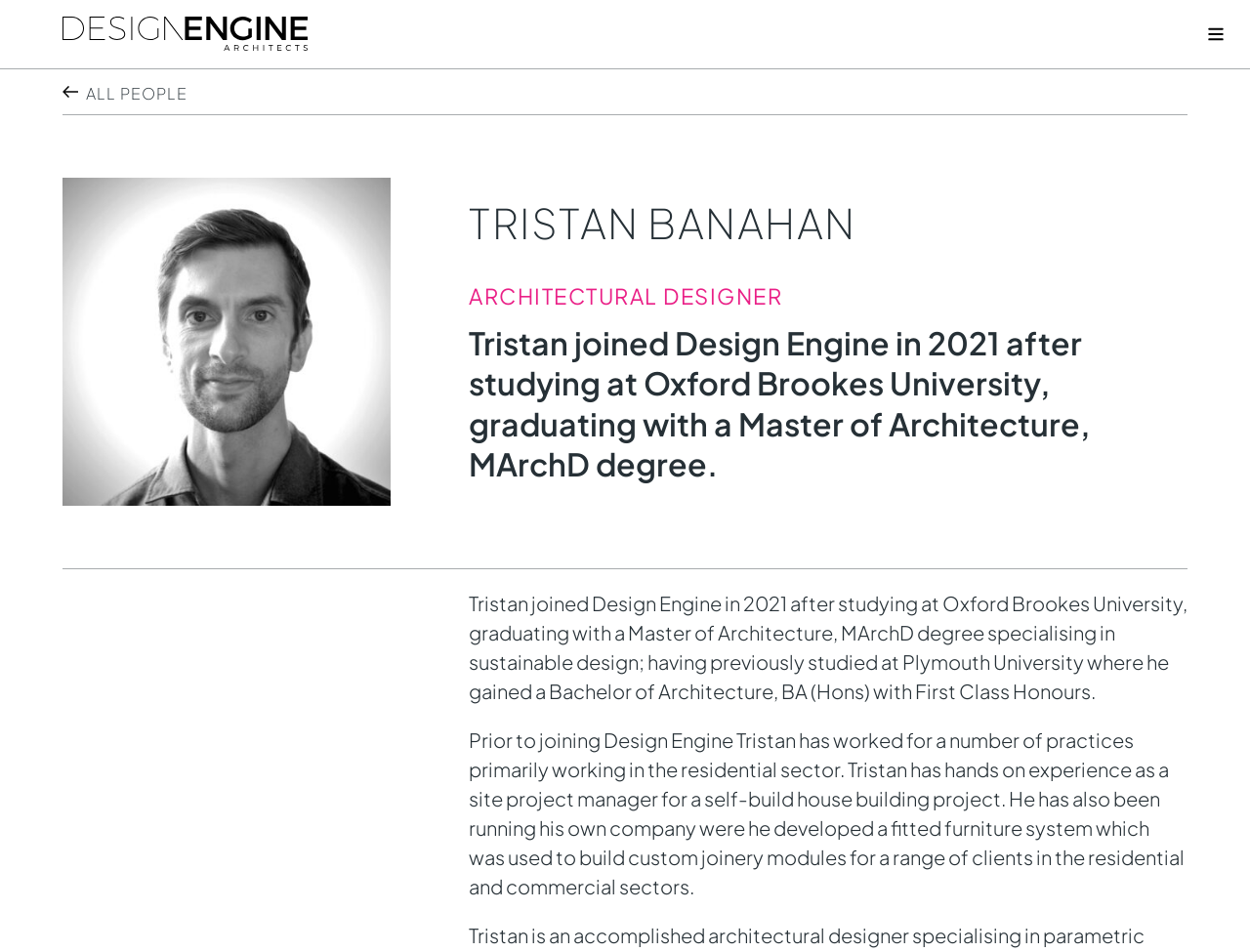What was Tristan's role in a self-build house building project?
Please give a well-detailed answer to the question.

According to the webpage, Tristan has hands-on experience as a site project manager for a self-build house building project, which is mentioned in the static text section that describes his work experience.